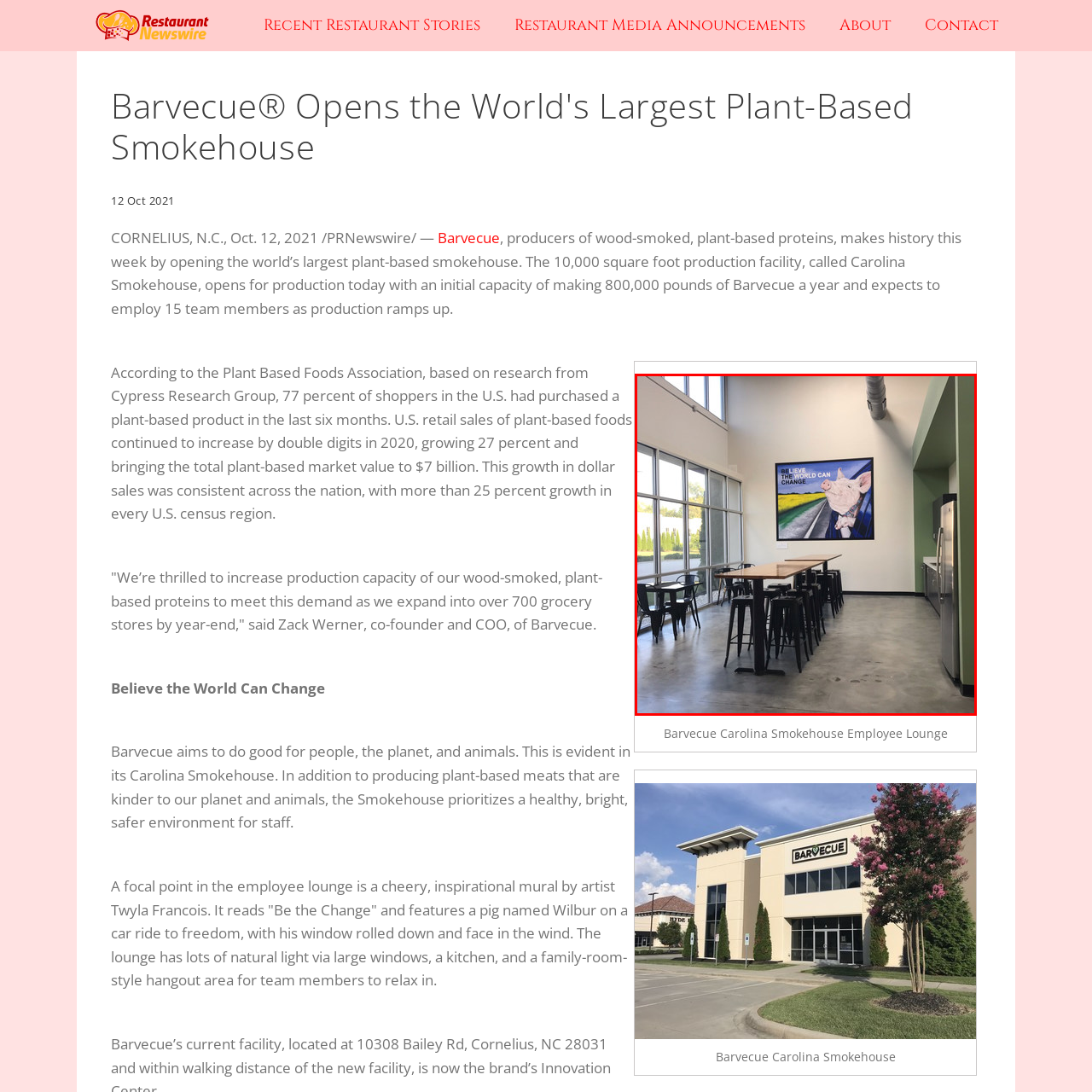What is the purpose of the kitchenette in the lounge?
Assess the image contained within the red bounding box and give a detailed answer based on the visual elements present in the image.

The kitchenette in the background of the lounge adds to the functionality of this vibrant space dedicated to employee wellness and camaraderie, providing a convenient area for team members to prepare snacks or meals.